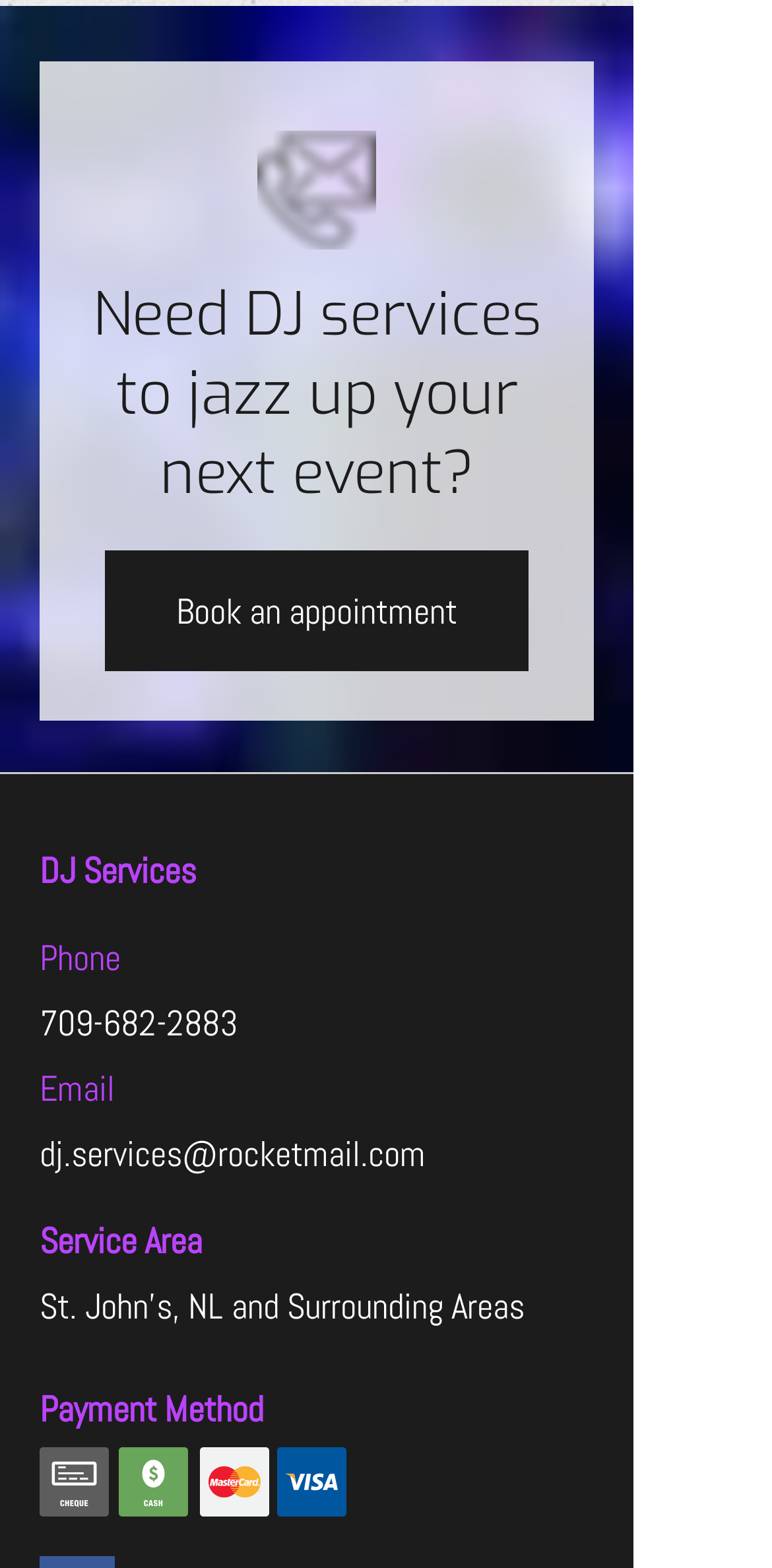Please answer the following query using a single word or phrase: 
What is the company's phone number?

709-682-2883